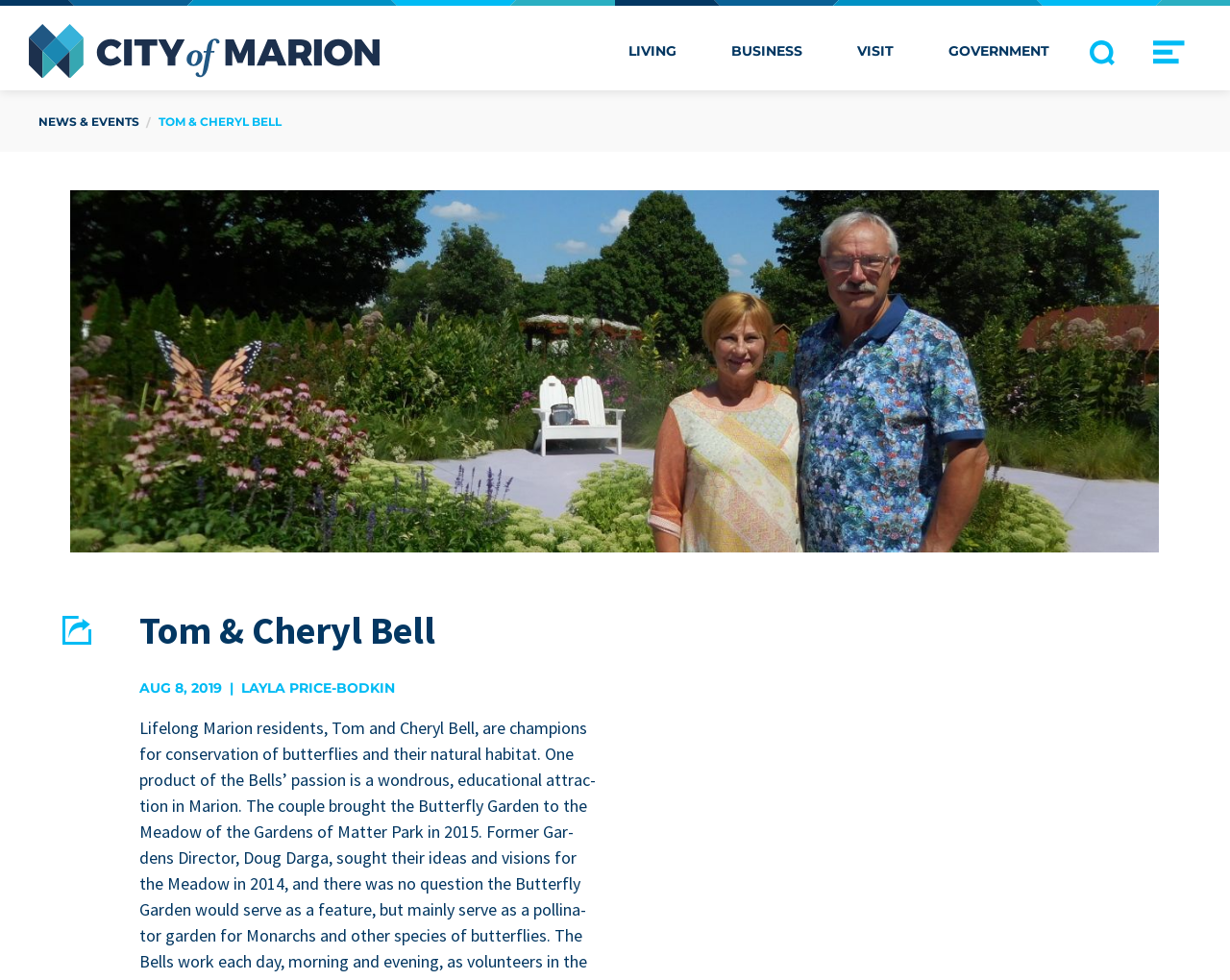Who are the main people mentioned in the article?
Please provide a comprehensive and detailed answer to the question.

The webpage mentions Tom and Cheryl Bell as the main people involved in the conservation efforts. They are mentioned as champions for conservation of butterflies and their natural habitat.